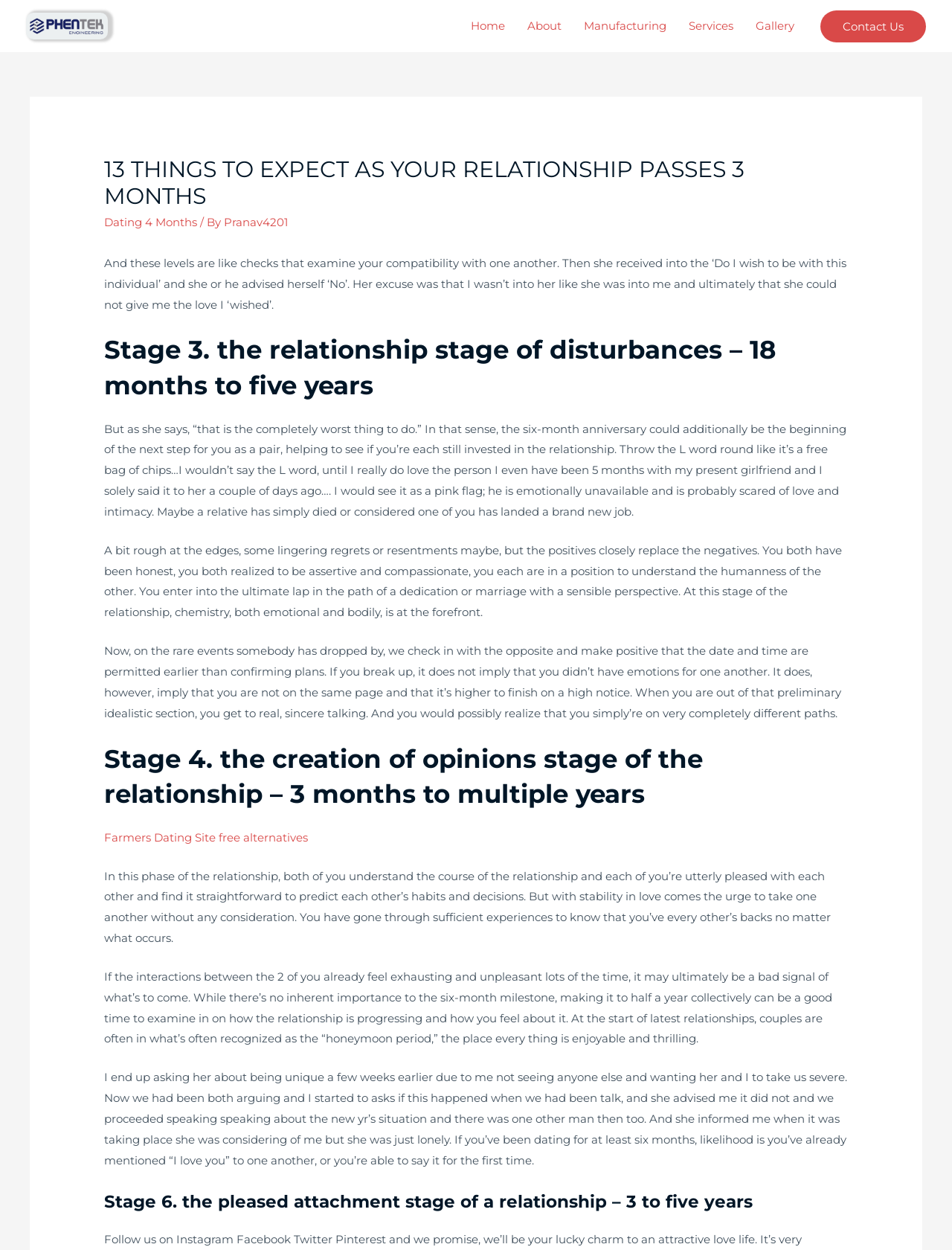Find the coordinates for the bounding box of the element with this description: "Services".

[0.712, 0.0, 0.782, 0.042]